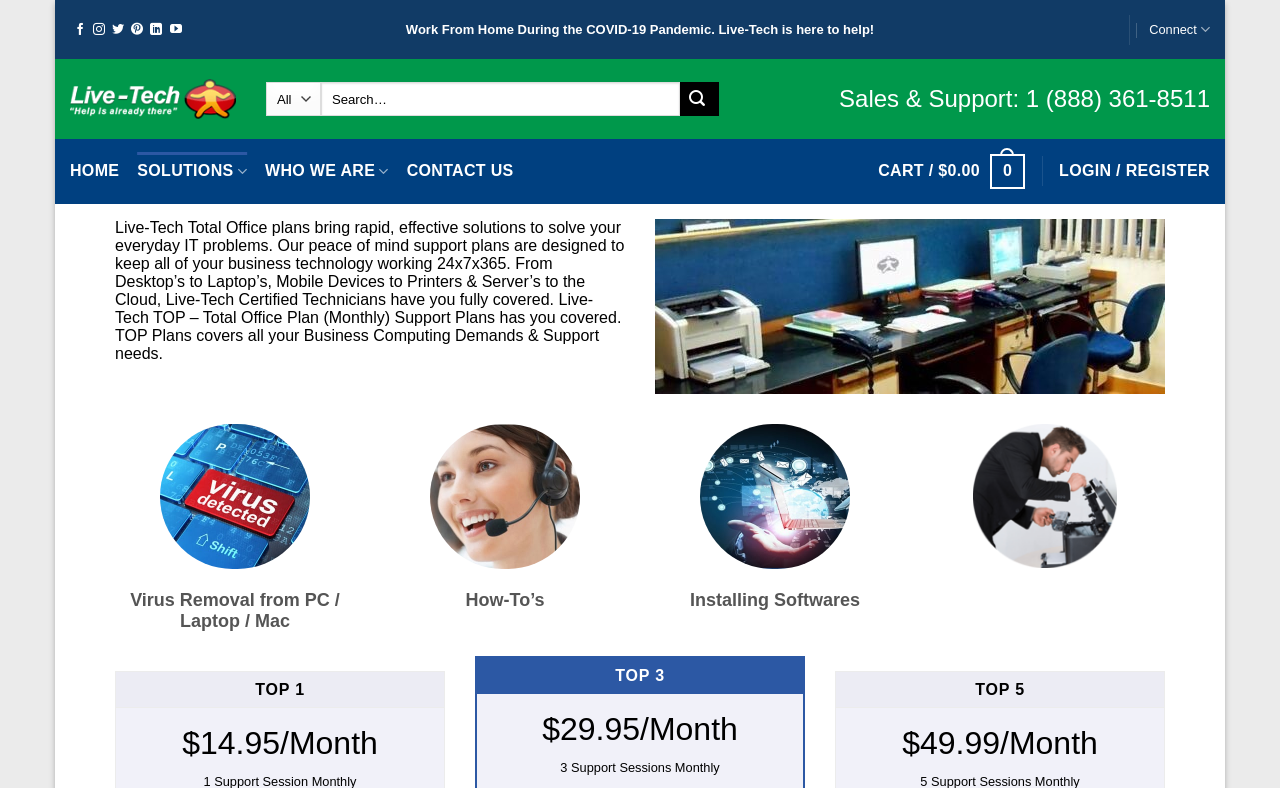Locate the coordinates of the bounding box for the clickable region that fulfills this instruction: "Go to HOME".

[0.055, 0.195, 0.093, 0.24]